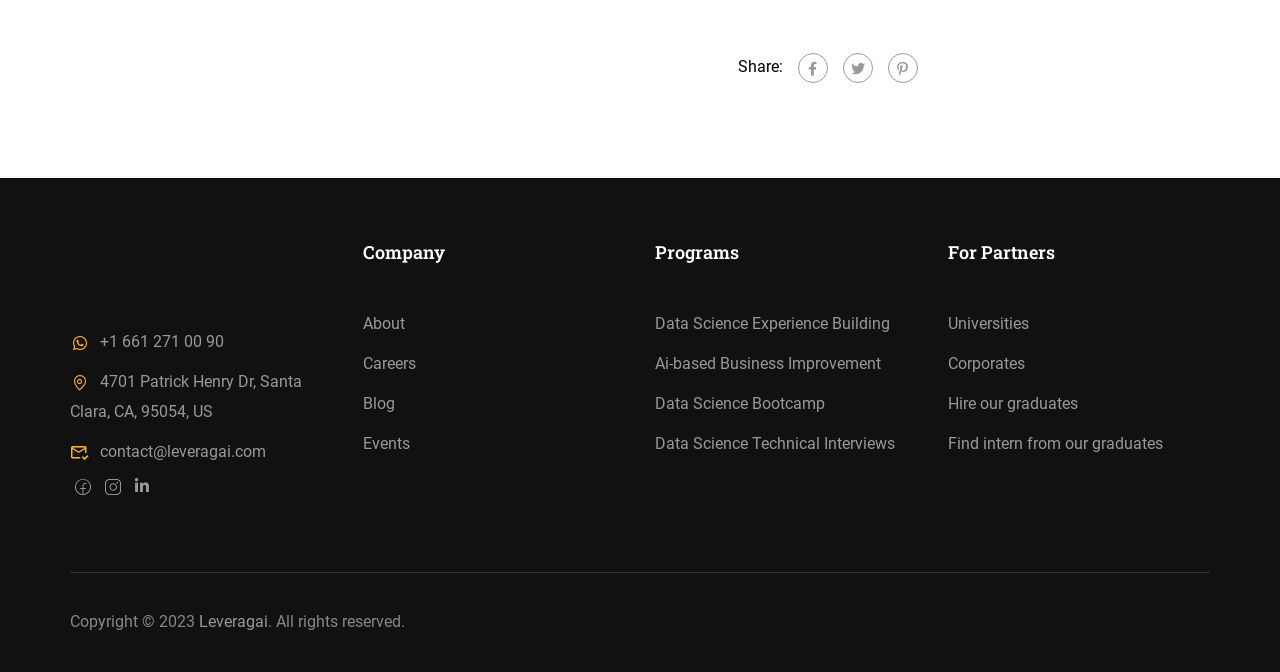Respond to the question below with a single word or phrase: What is the company name?

Leveragai